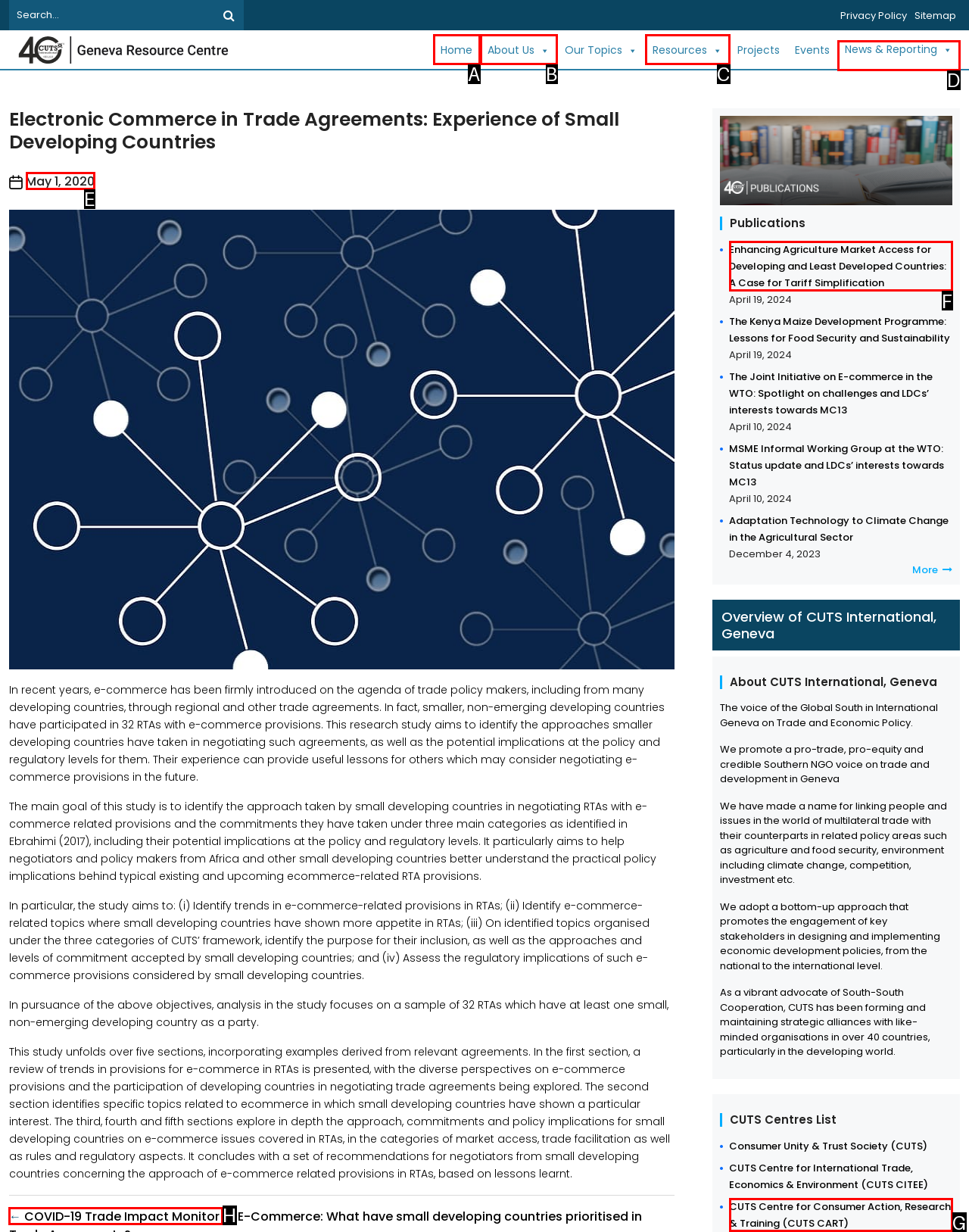For the task "Click the Gordon link", which option's letter should you click? Answer with the letter only.

None